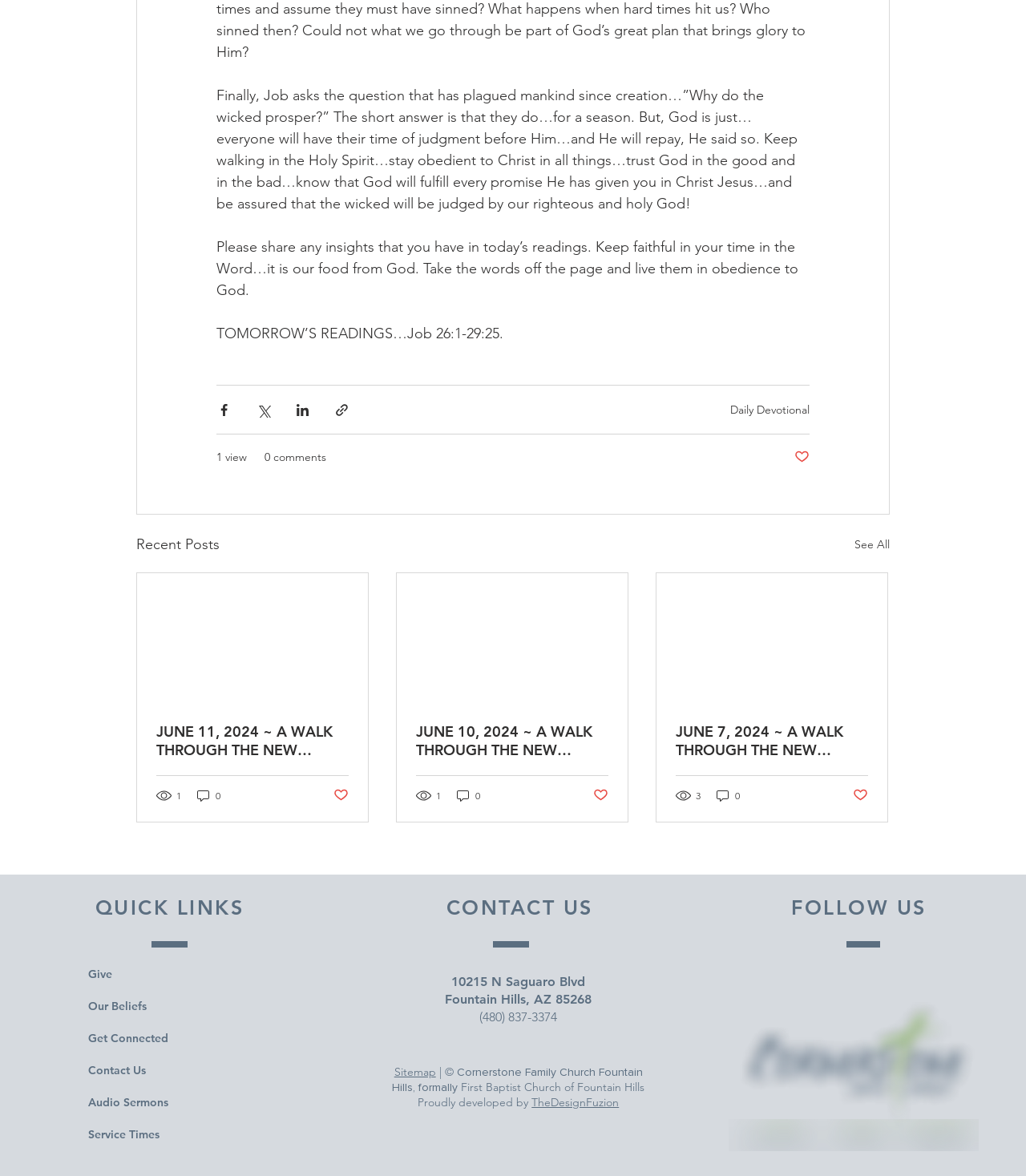Respond with a single word or phrase to the following question: What is the topic of the devotional?

Job